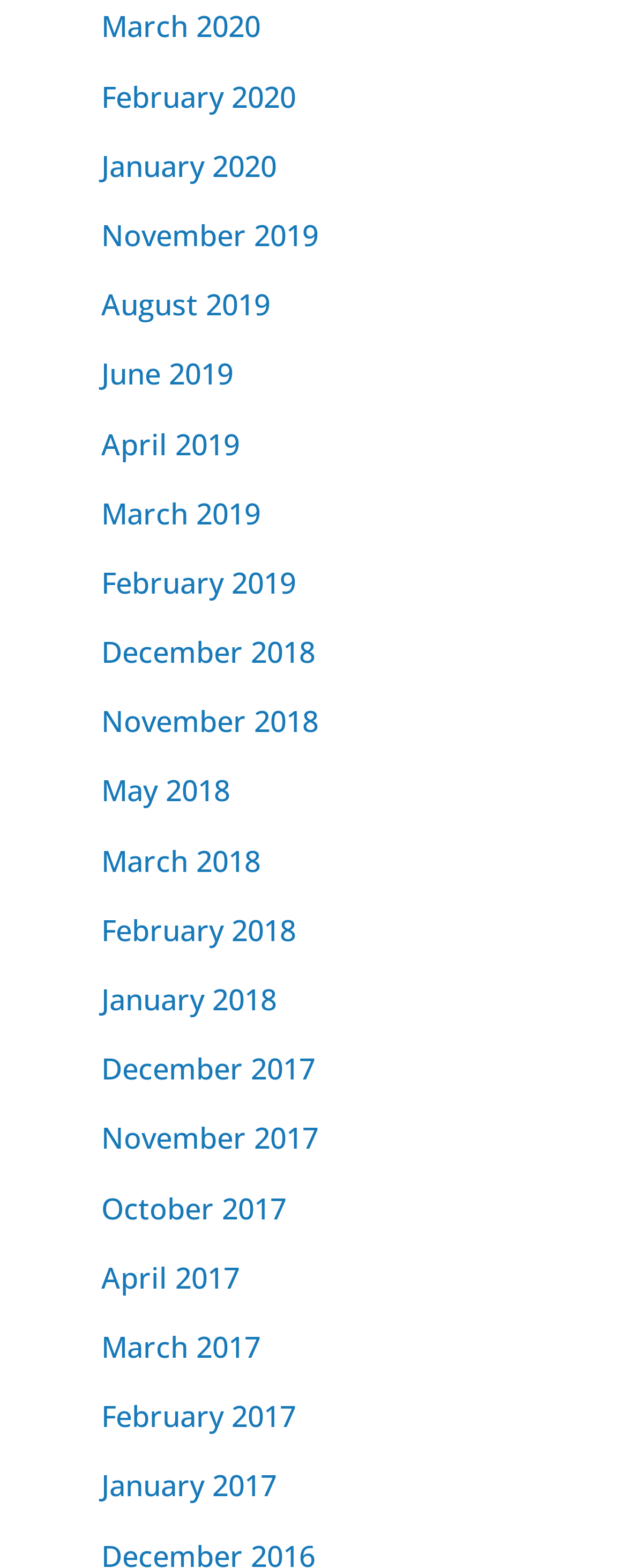Given the element description: "November 2018", predict the bounding box coordinates of the UI element it refers to, using four float numbers between 0 and 1, i.e., [left, top, right, bottom].

[0.162, 0.448, 0.508, 0.472]